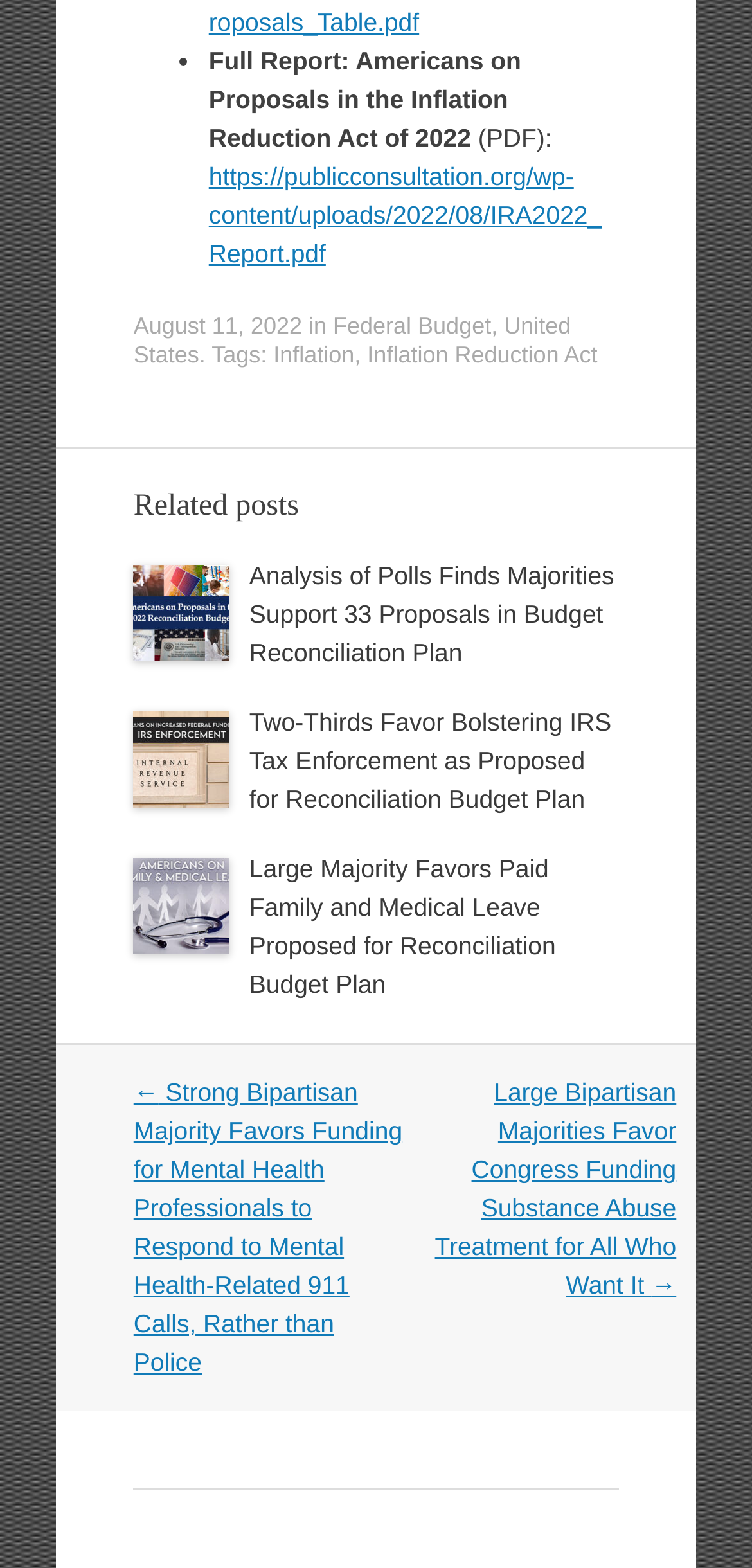What is the title of the full report?
Answer with a single word or short phrase according to what you see in the image.

Americans on Proposals in the Inflation Reduction Act of 2022